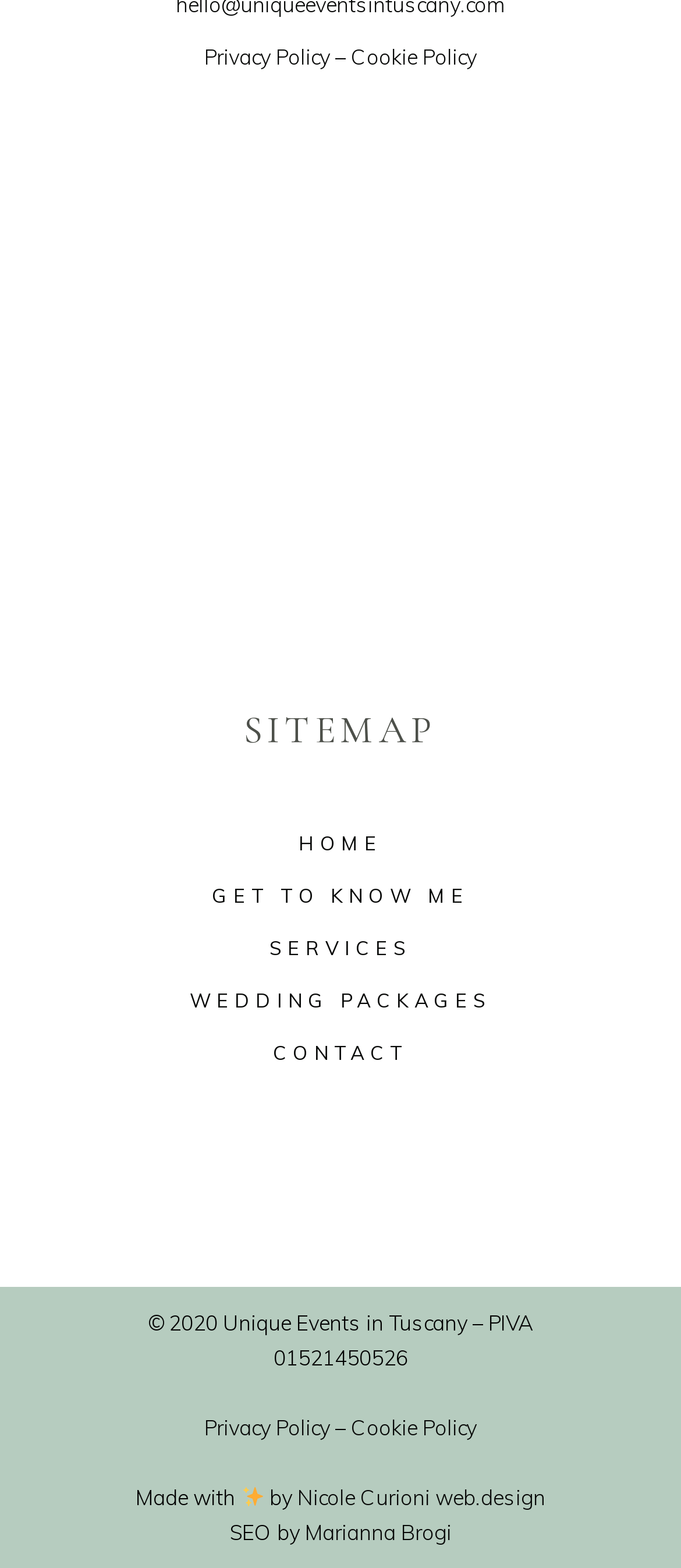Please locate the bounding box coordinates of the element that should be clicked to achieve the given instruction: "view services".

[0.396, 0.597, 0.604, 0.612]